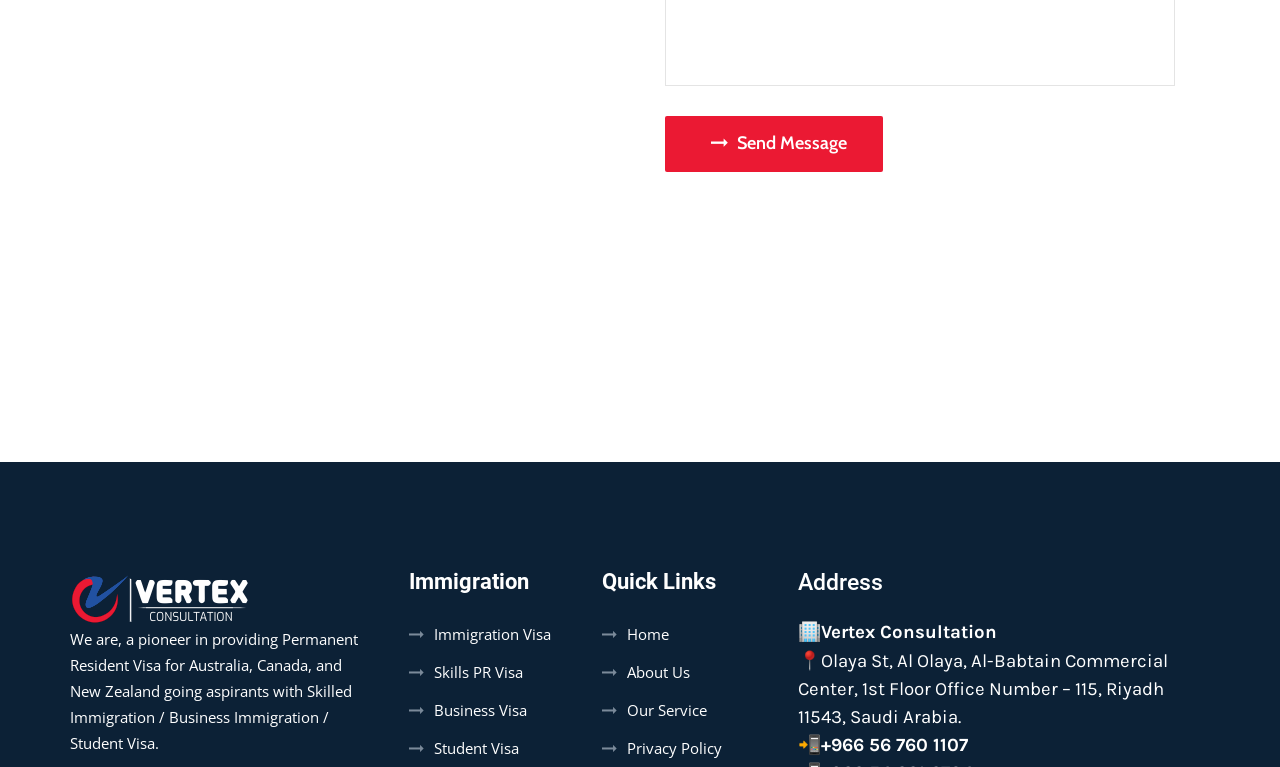Please give the bounding box coordinates of the area that should be clicked to fulfill the following instruction: "Click Send Message". The coordinates should be in the format of four float numbers from 0 to 1, i.e., [left, top, right, bottom].

[0.52, 0.151, 0.69, 0.224]